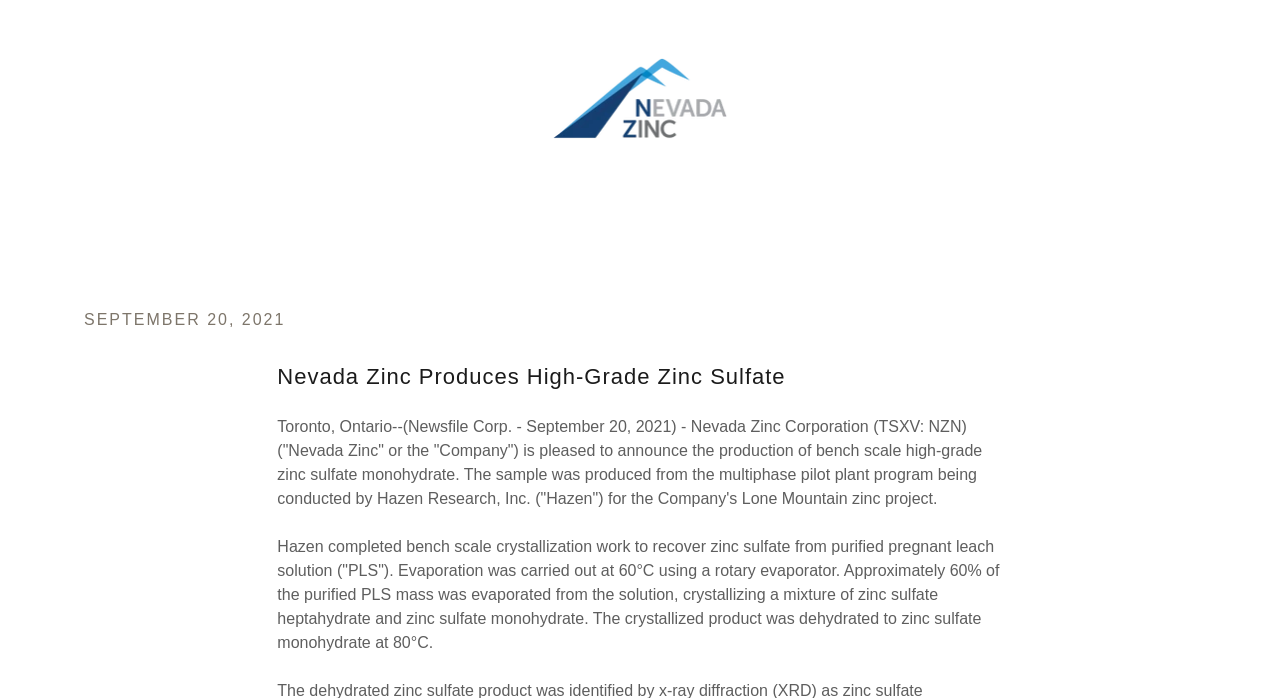What is the temperature used in the evaporation process?
Using the visual information, reply with a single word or short phrase.

60°C